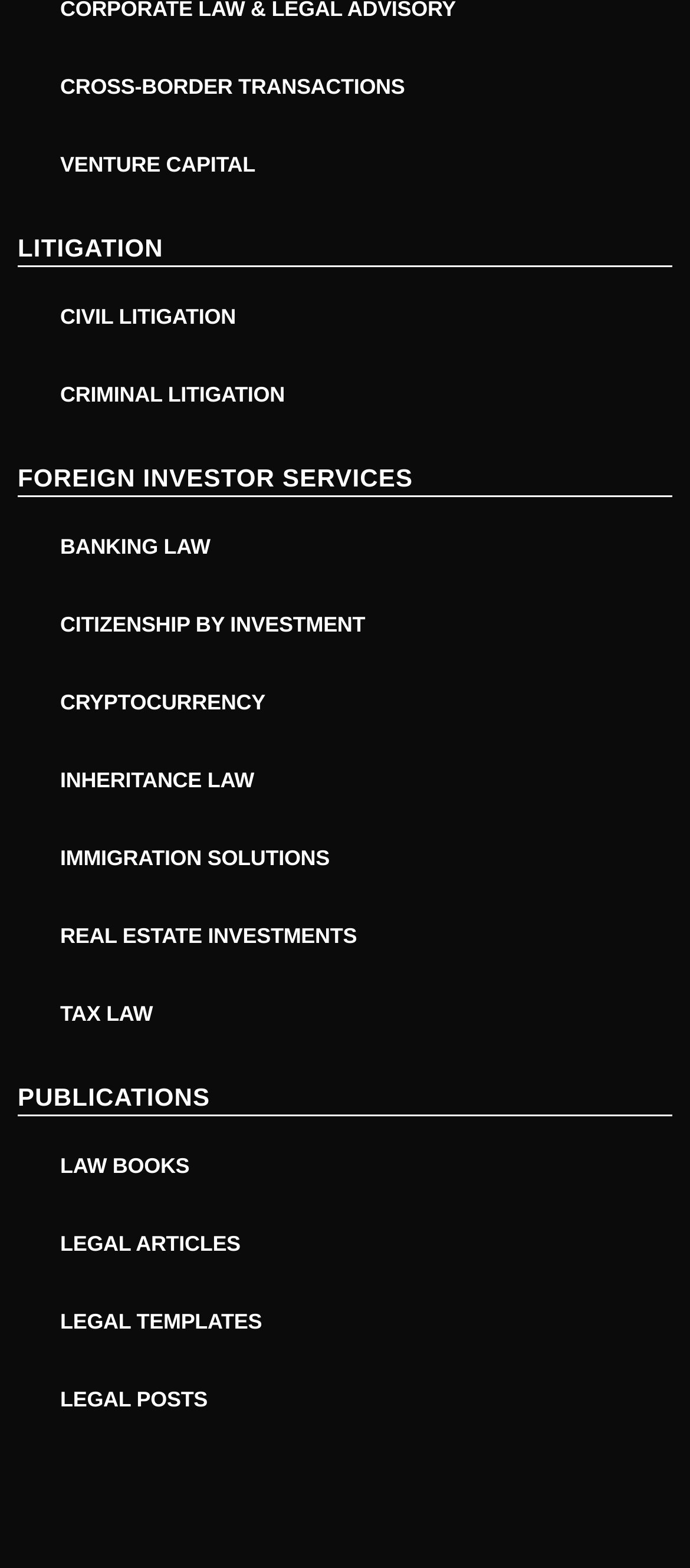Provide a brief response to the question using a single word or phrase: 
What is the first litigation type?

CIVIL LITIGATION